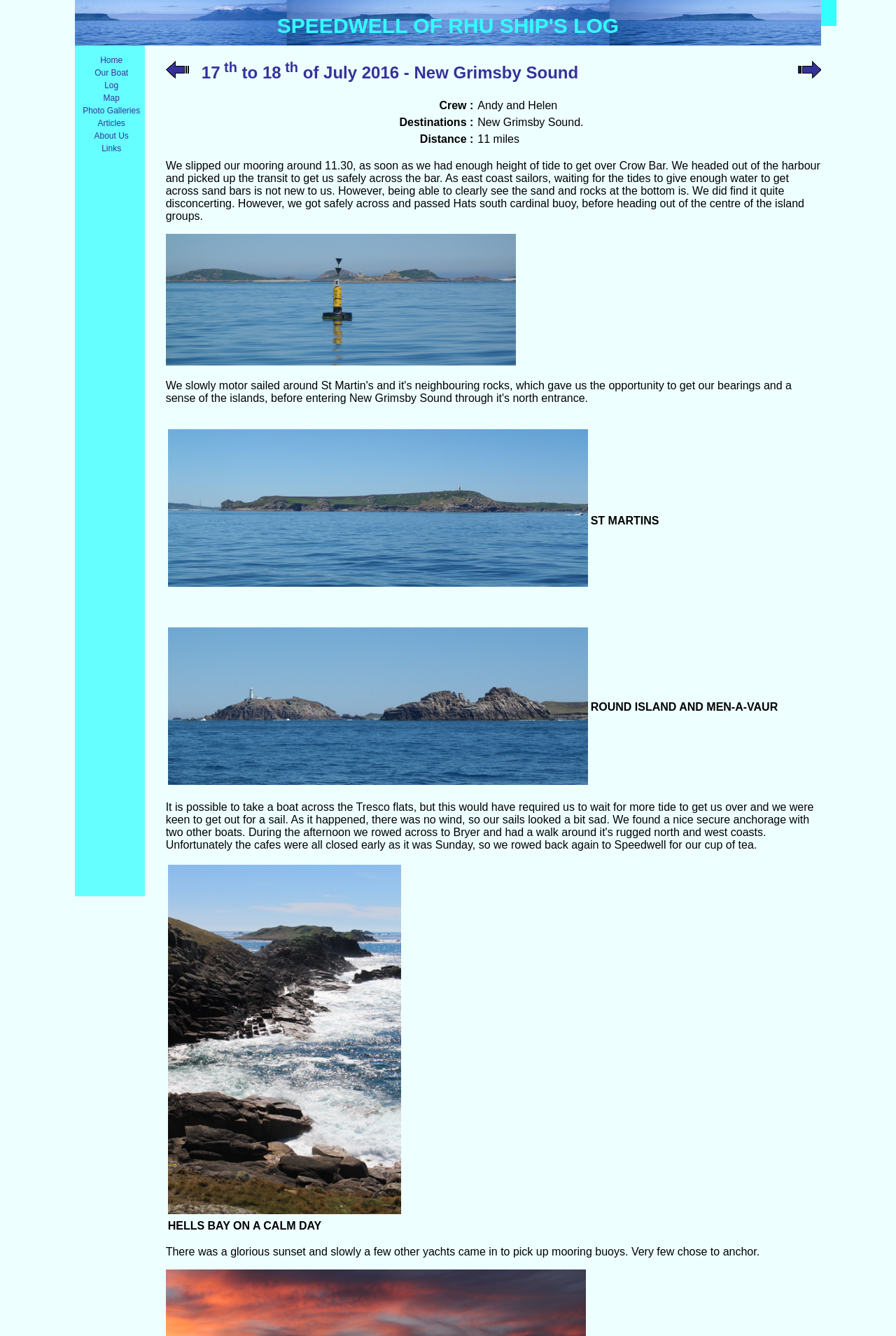Extract the primary headline from the webpage and present its text.

SPEEDWELL OF RHU SHIP'S LOG